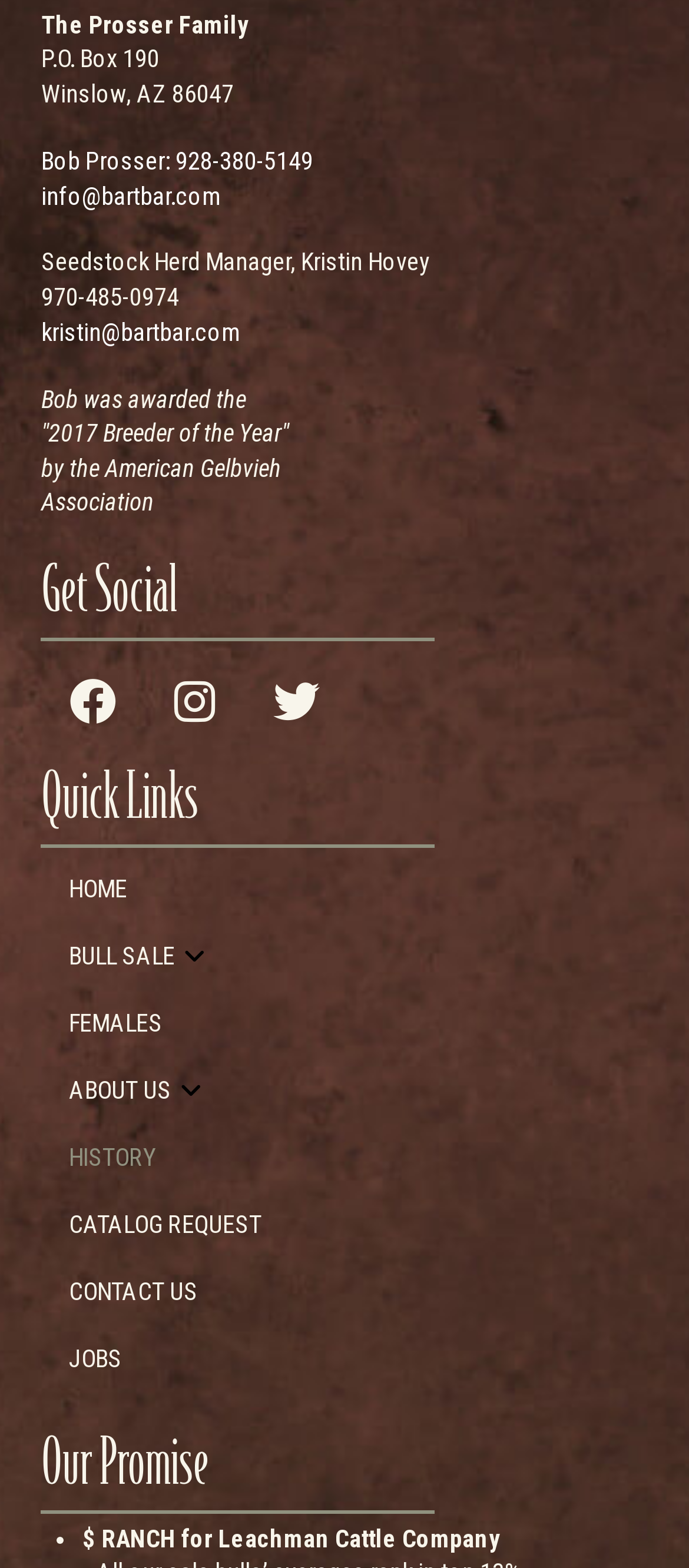What is the name of the ranch mentioned?
Carefully examine the image and provide a detailed answer to the question.

The webpage mentions a ranch, which is '$ RANCH for Leachman Cattle Company', indicating a partnership or affiliation with Leachman Cattle Company.